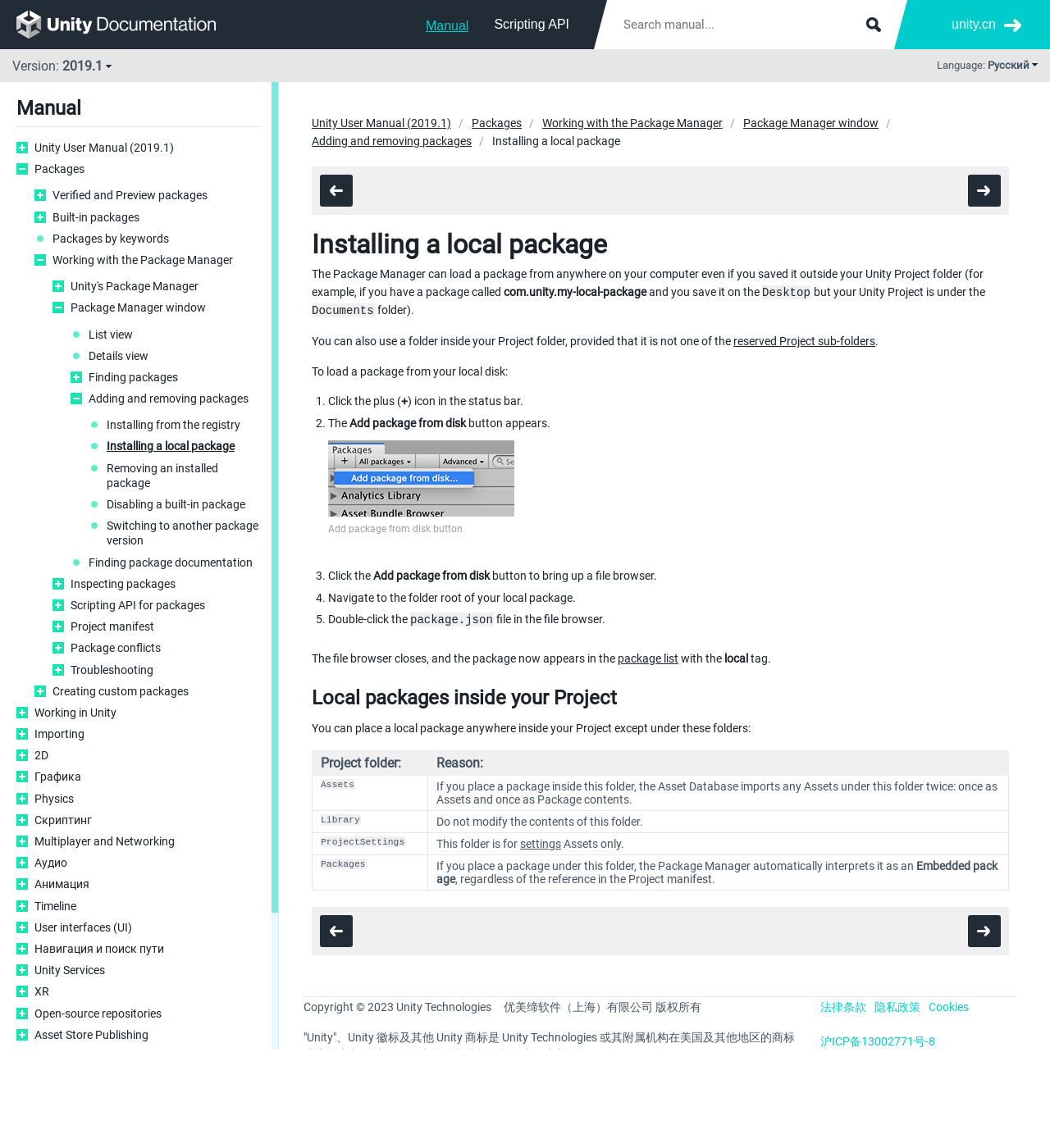Based on the image, please elaborate on the answer to the following question:
What is the purpose of the Package Manager?

Based on the webpage content, the Package Manager can load a package from anywhere on your computer, even if it's saved outside the Unity Project folder. This suggests that the Package Manager's purpose is to load packages from various locations.